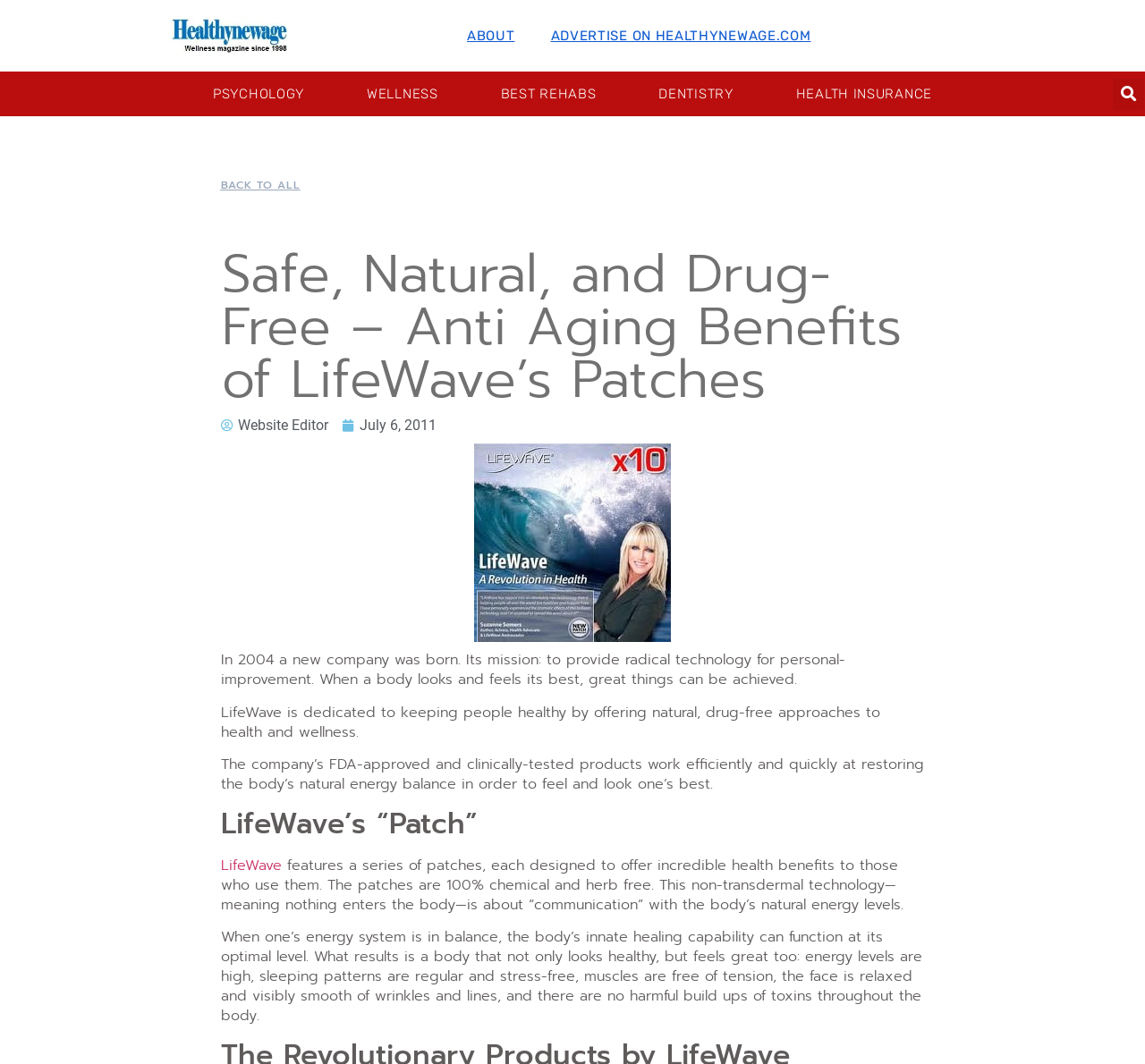What is the main heading of this webpage? Please extract and provide it.

Safe, Natural, and Drug-Free – Anti Aging Benefits of LifeWave’s Patches